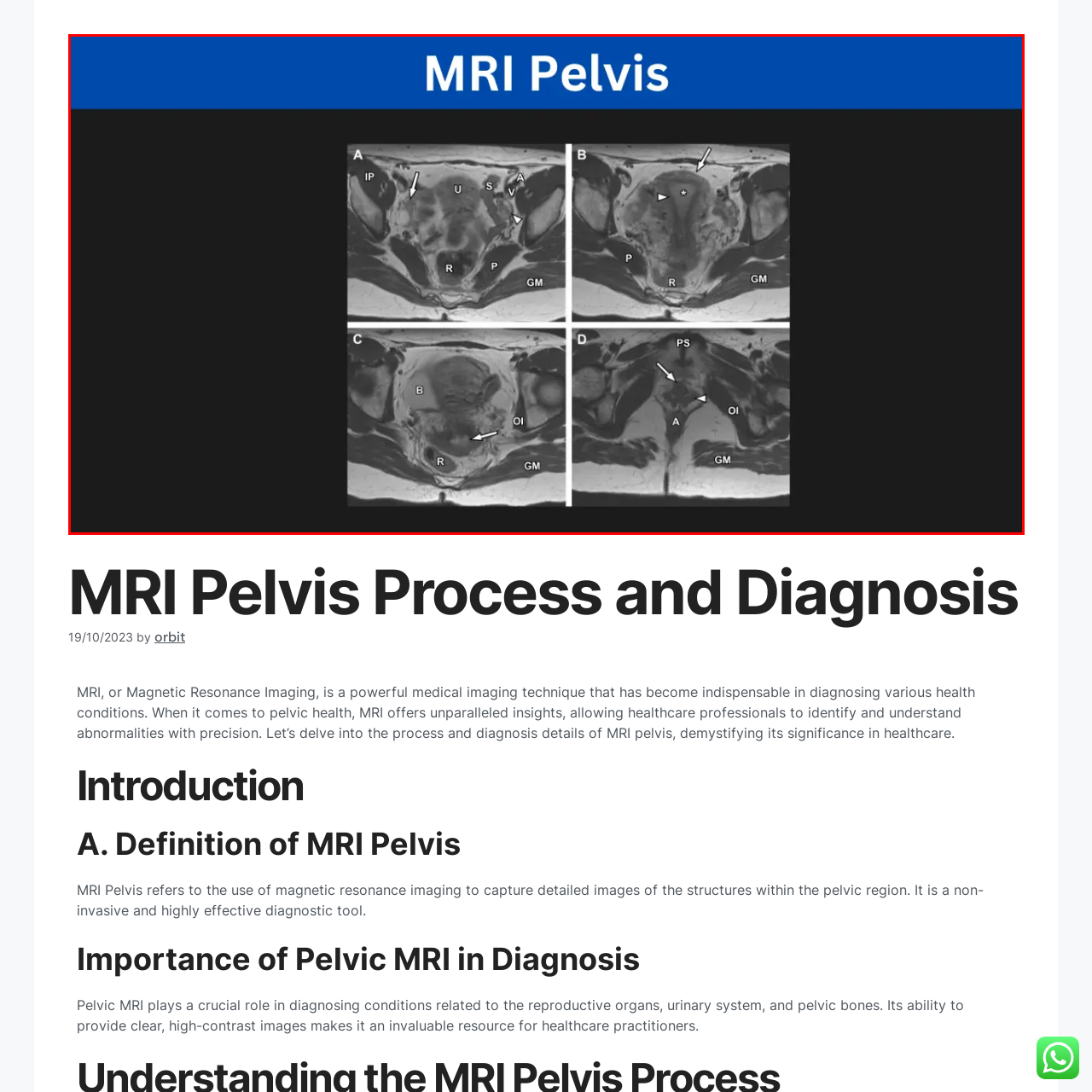Deliver a detailed explanation of the elements found in the red-marked area of the image.

The image titled "MRI Pelvis" showcases a series of detailed magnetic resonance imaging (MRI) scans of the pelvis, divided into four quadrants labeled A, B, C, and D. Each quadrant reveals intricate anatomical details of the pelvic region, including various structures identified by letters and arrows indicating specific areas of interest. Notable anatomical features include the bladder, reproductive organs, and surrounding tissues, all essential for understanding pelvic health. This imaging technique is invaluable for diagnosing conditions affecting the pelvic area, providing healthcare professionals with high-contrast images for precise evaluation. The blue header emphasizes the focus on MRI as a significant tool in medical diagnostics.